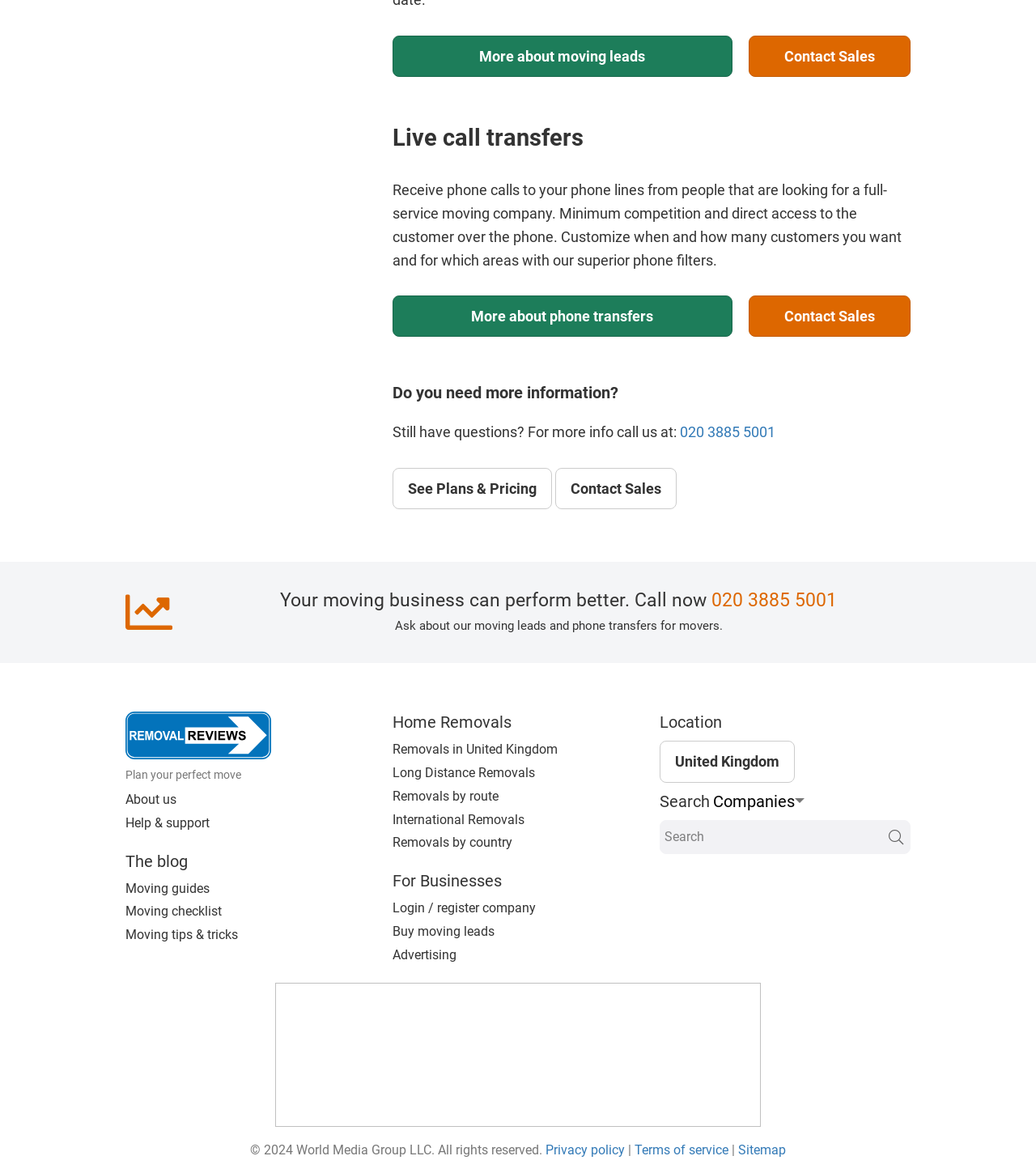Locate the UI element described by Removals by country in the provided webpage screenshot. Return the bounding box coordinates in the format (top-left x, top-left y, bottom-right x, bottom-right y), ensuring all values are between 0 and 1.

[0.379, 0.712, 0.495, 0.725]